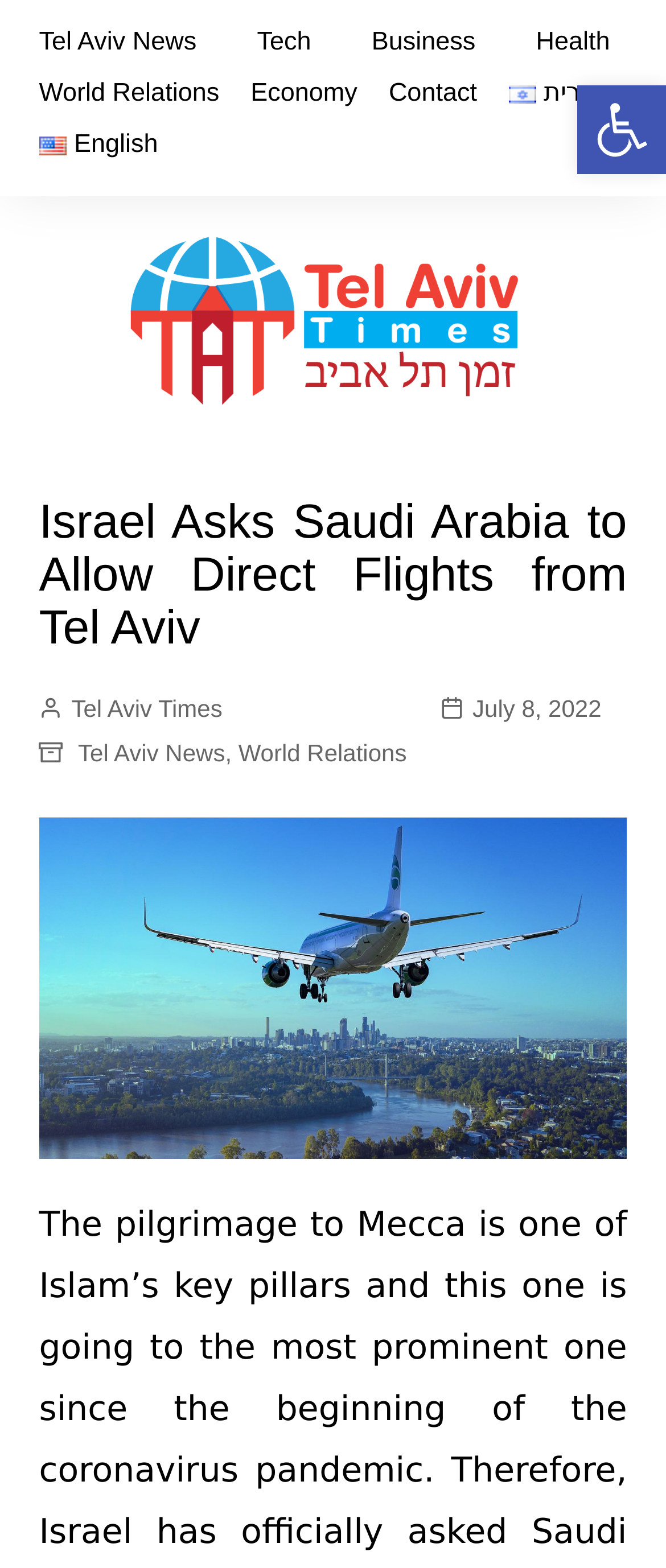Identify the bounding box coordinates of the clickable section necessary to follow the following instruction: "Click on Tel Aviv News". The coordinates should be presented as four float numbers from 0 to 1, i.e., [left, top, right, bottom].

[0.058, 0.011, 0.295, 0.044]